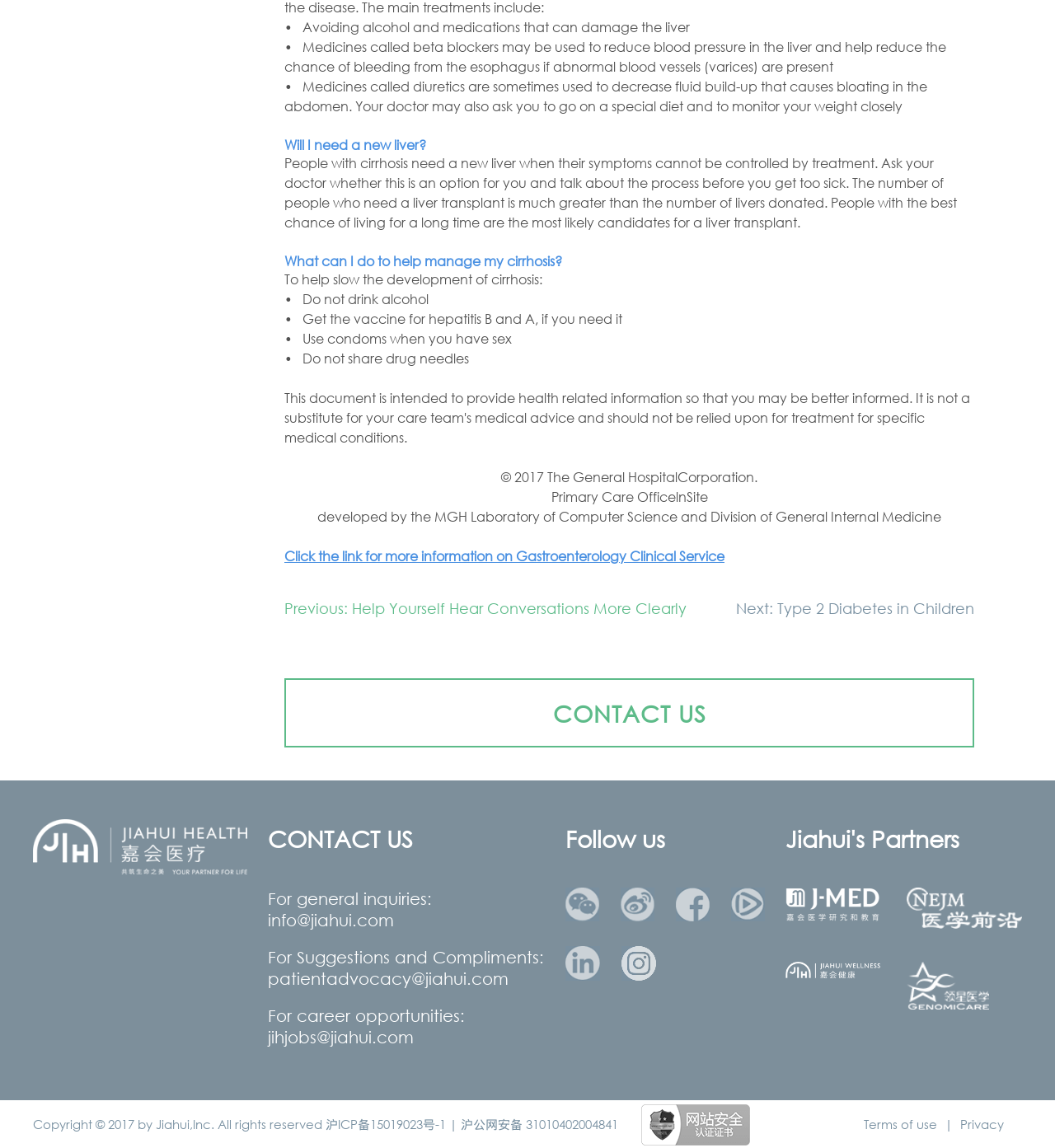What is the purpose of beta blockers in treating cirrhosis?
Based on the image, answer the question in a detailed manner.

According to the webpage, beta blockers are medicines that may be used to reduce blood pressure in the liver and help reduce the chance of bleeding from the esophagus if abnormal blood vessels (varices) are present.